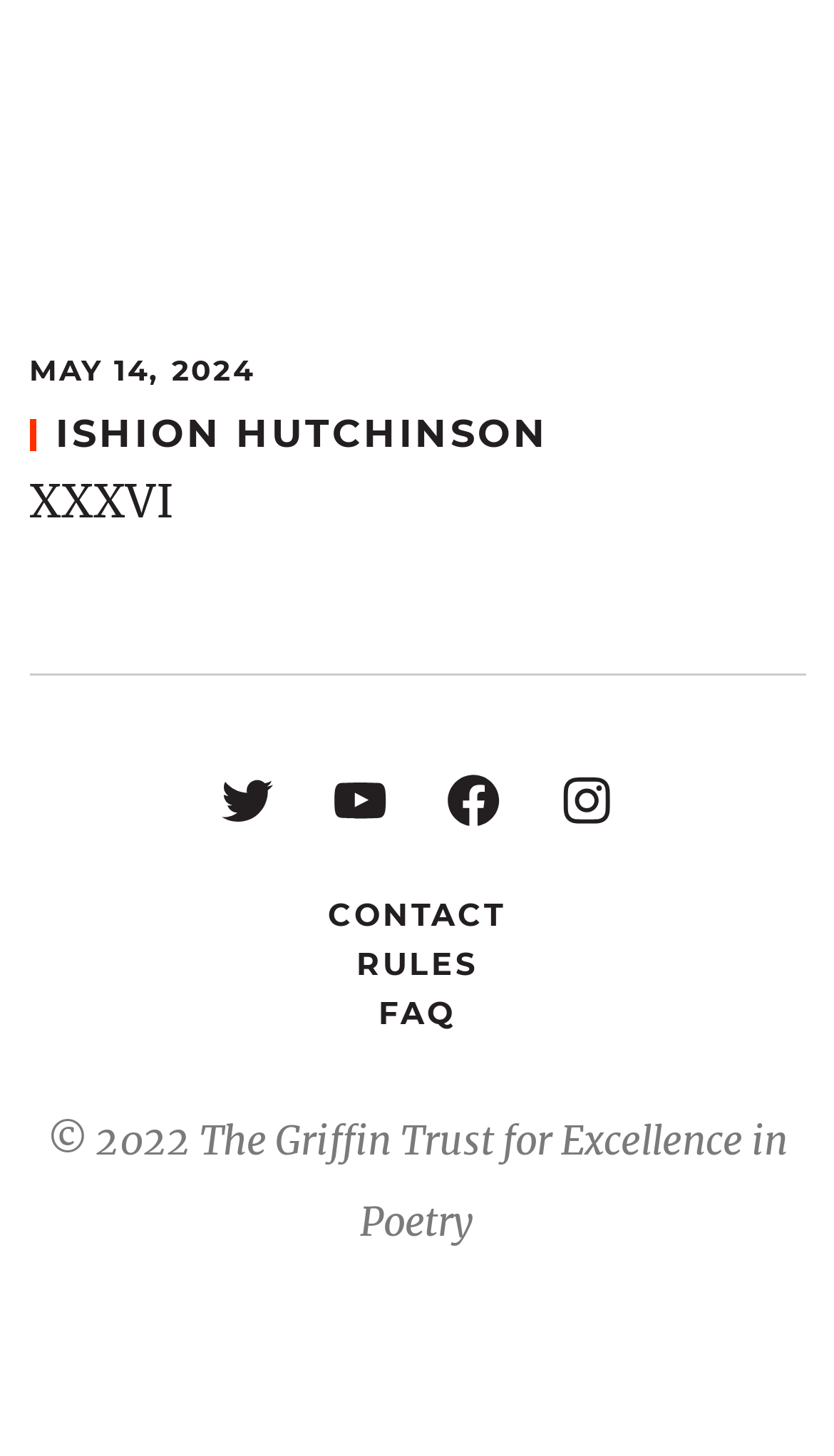Please identify the bounding box coordinates of the clickable area that will allow you to execute the instruction: "View Twitter profile".

[0.259, 0.527, 0.333, 0.57]